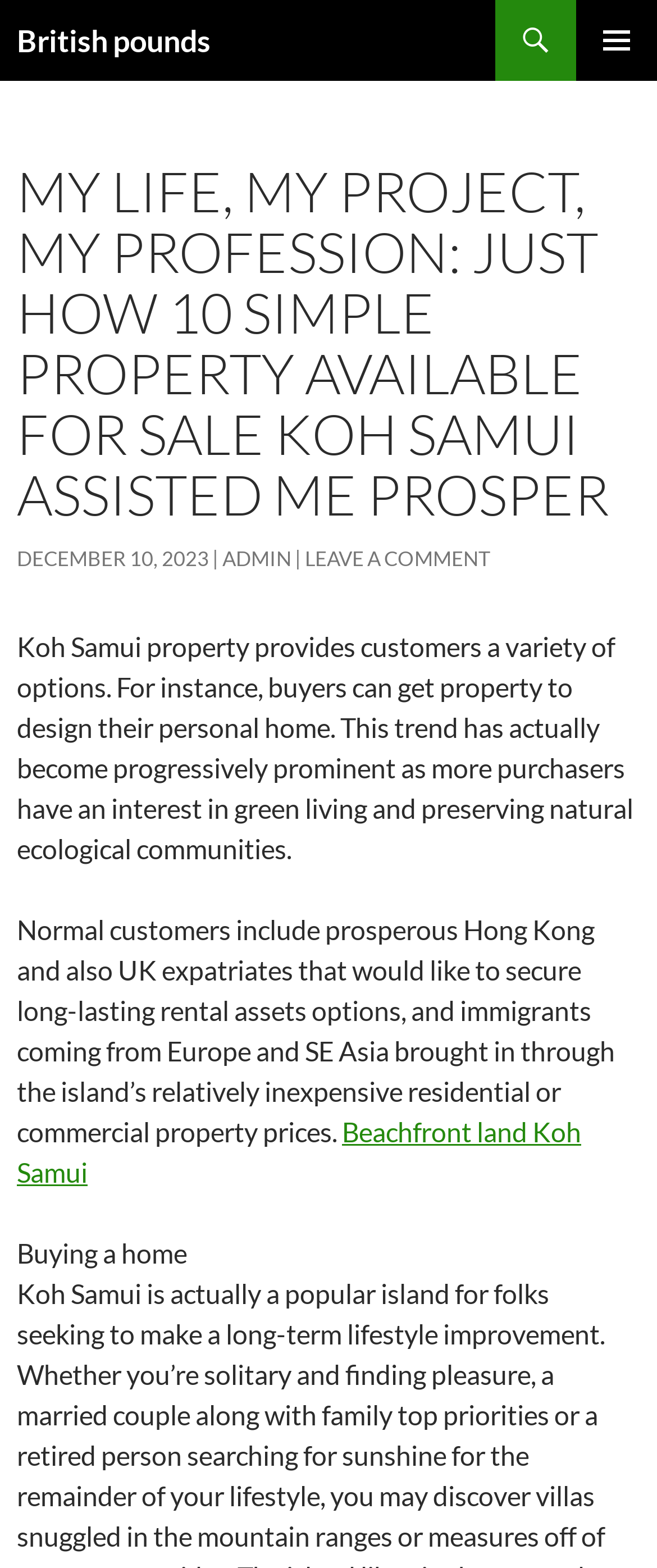What is the trend in Koh Samui property?
Using the image as a reference, give an elaborate response to the question.

The webpage mentions that more buyers are interested in green living and preserving natural ecological communities, which has become a progressively prominent trend in Koh Samui property.